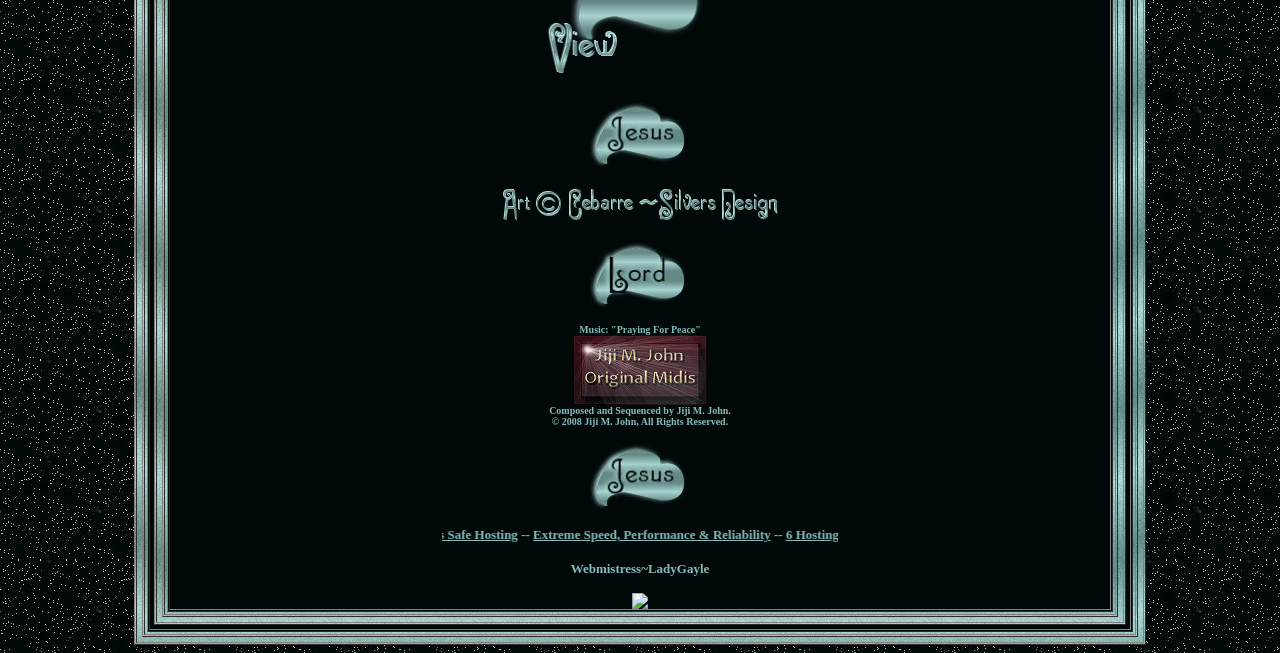How many images are there in the webpage?
Using the image, give a concise answer in the form of a single word or short phrase.

5